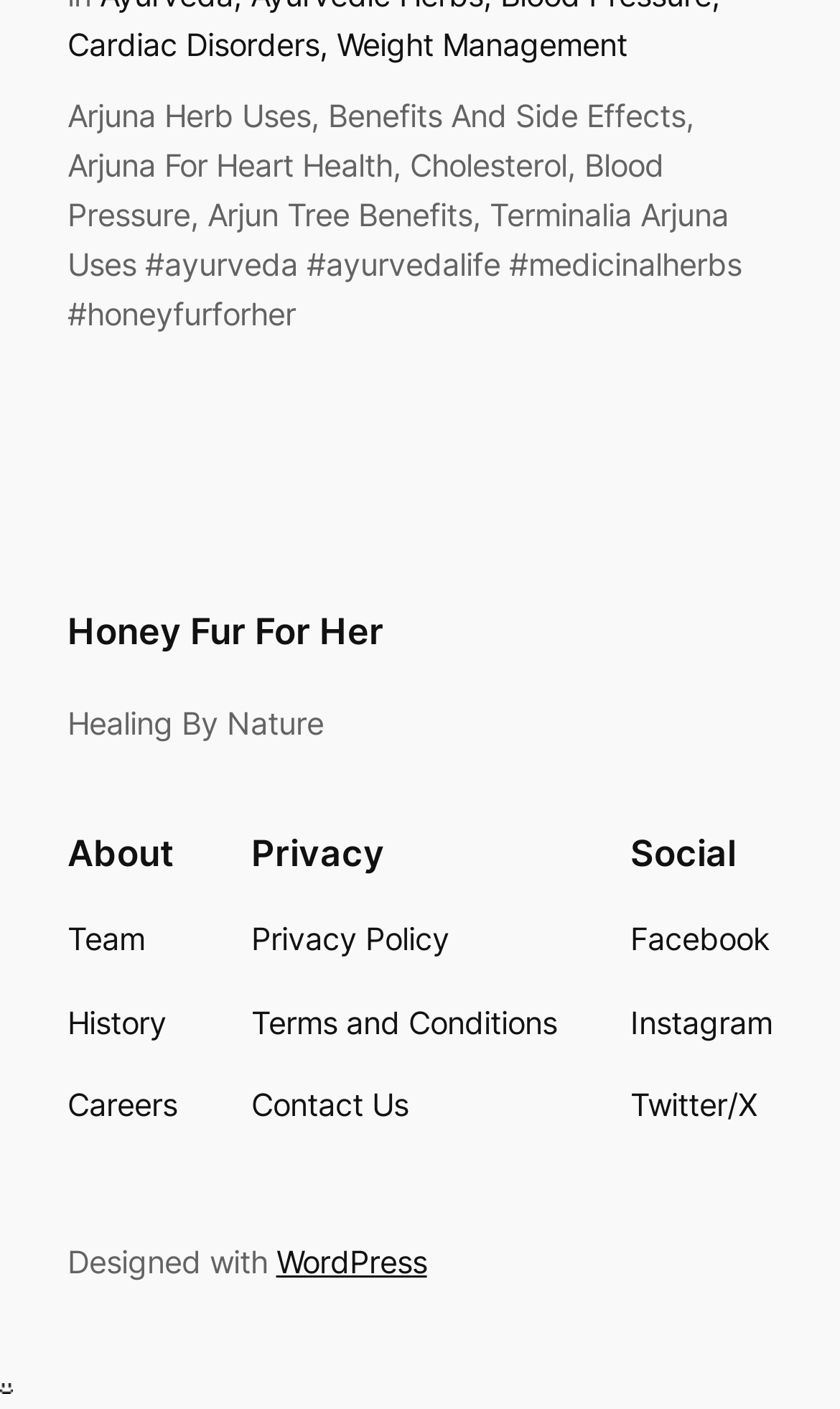Given the element description: "Terms and Conditions", predict the bounding box coordinates of this UI element. The coordinates must be four float numbers between 0 and 1, given as [left, top, right, bottom].

[0.299, 0.709, 0.663, 0.743]